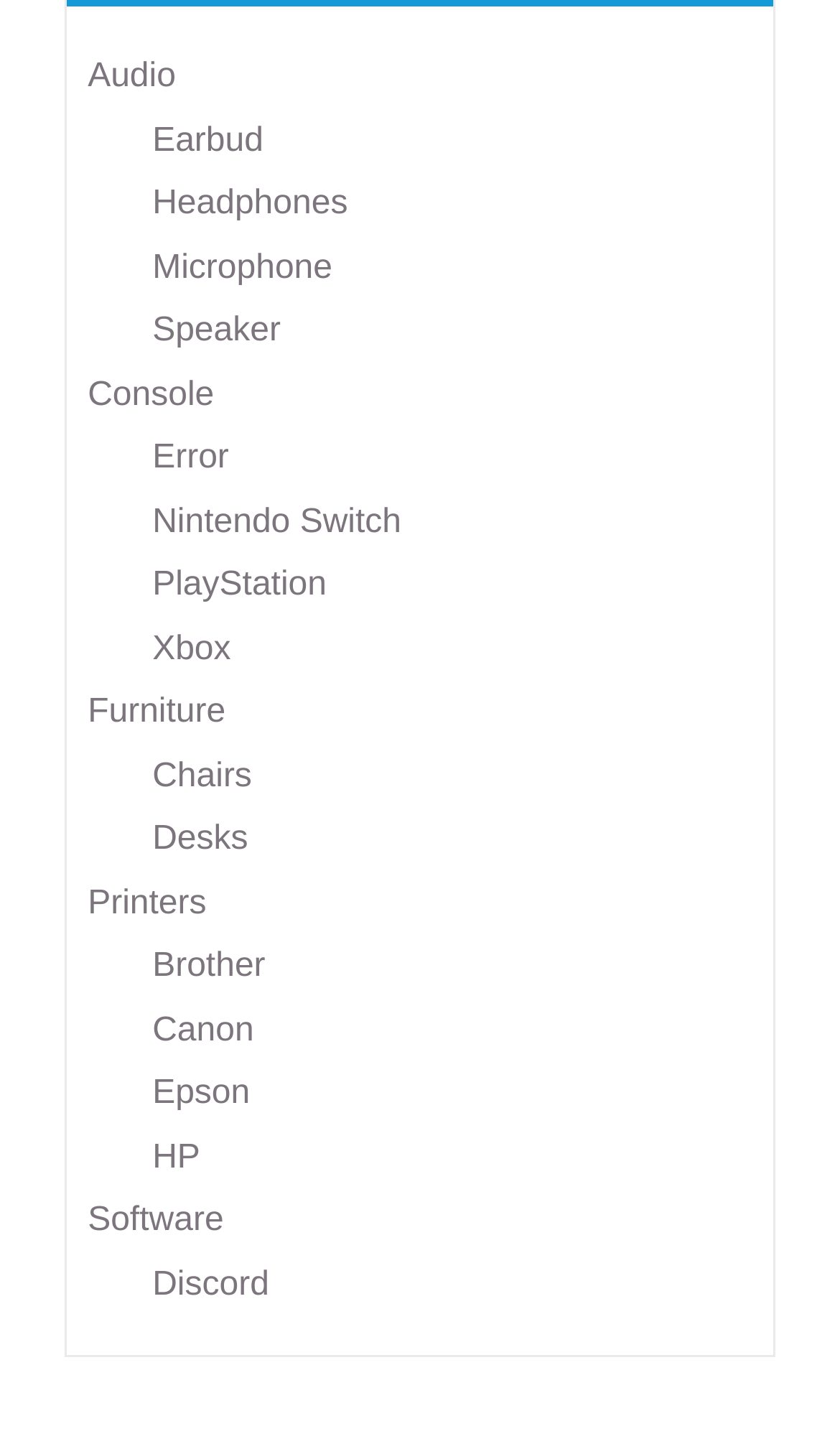Determine the bounding box coordinates of the UI element that matches the following description: "Printers". The coordinates should be four float numbers between 0 and 1 in the format [left, top, right, bottom].

[0.104, 0.613, 0.246, 0.638]